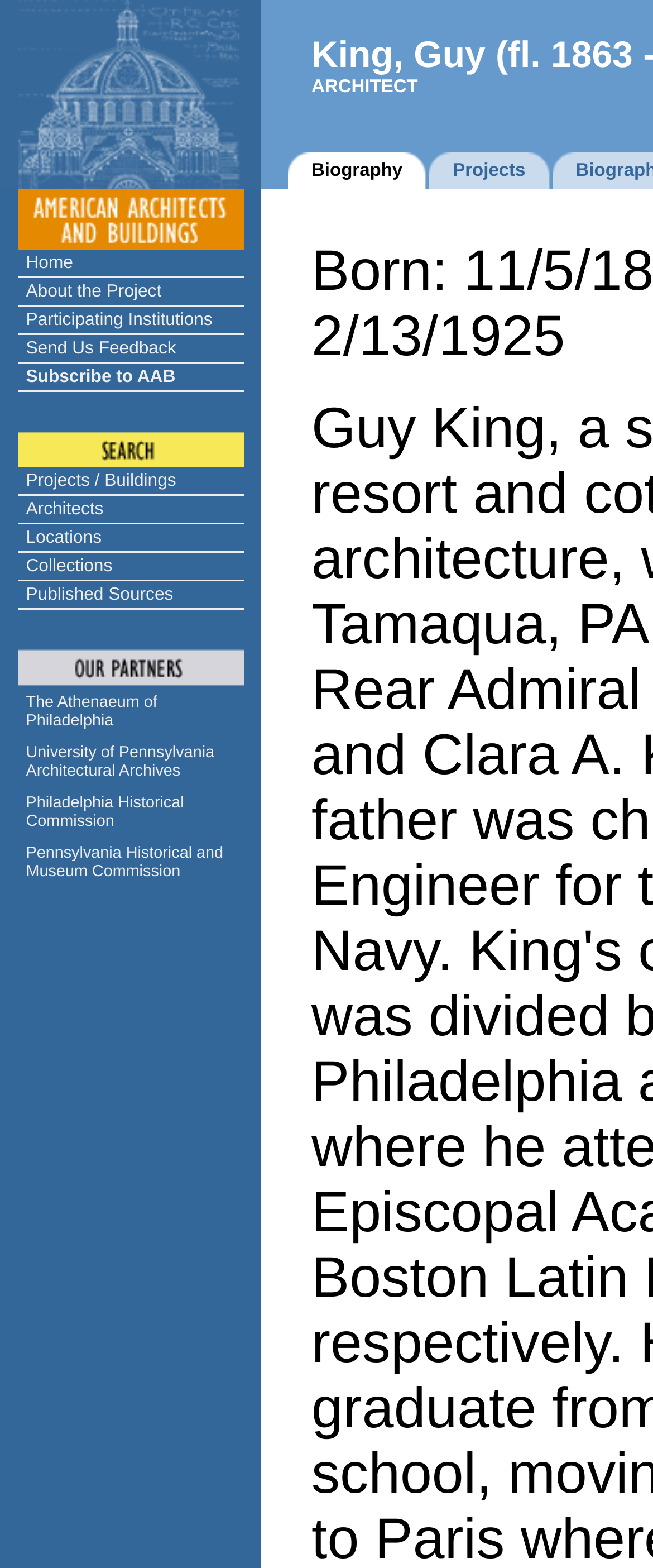Given the element description, predict the bounding box coordinates in the format (top-left x, top-left y, bottom-right x, bottom-right y). Make sure all values are between 0 and 1. Here is the element description: Locations

[0.027, 0.334, 0.373, 0.353]